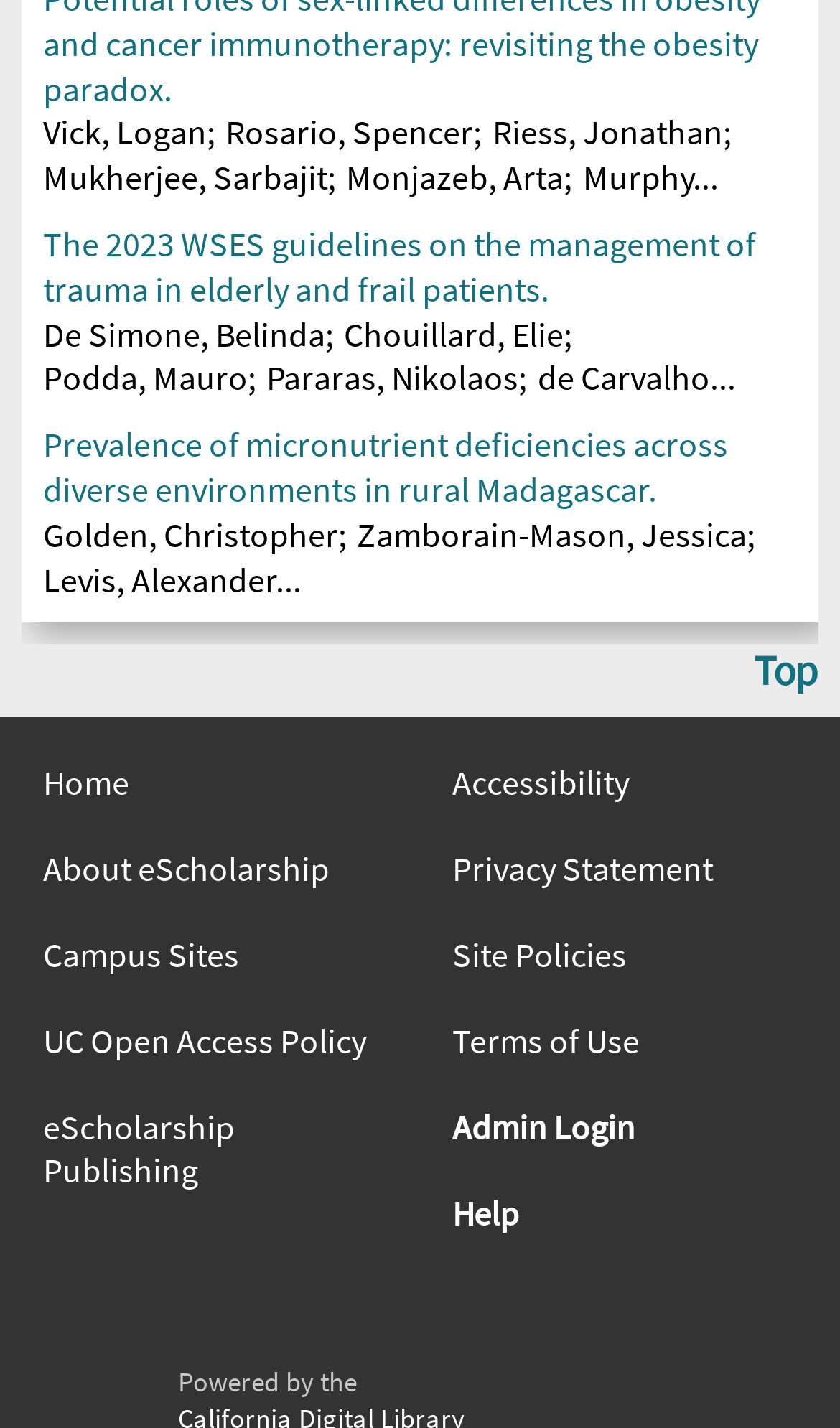Locate the bounding box coordinates of the element that should be clicked to execute the following instruction: "Get Help!".

None